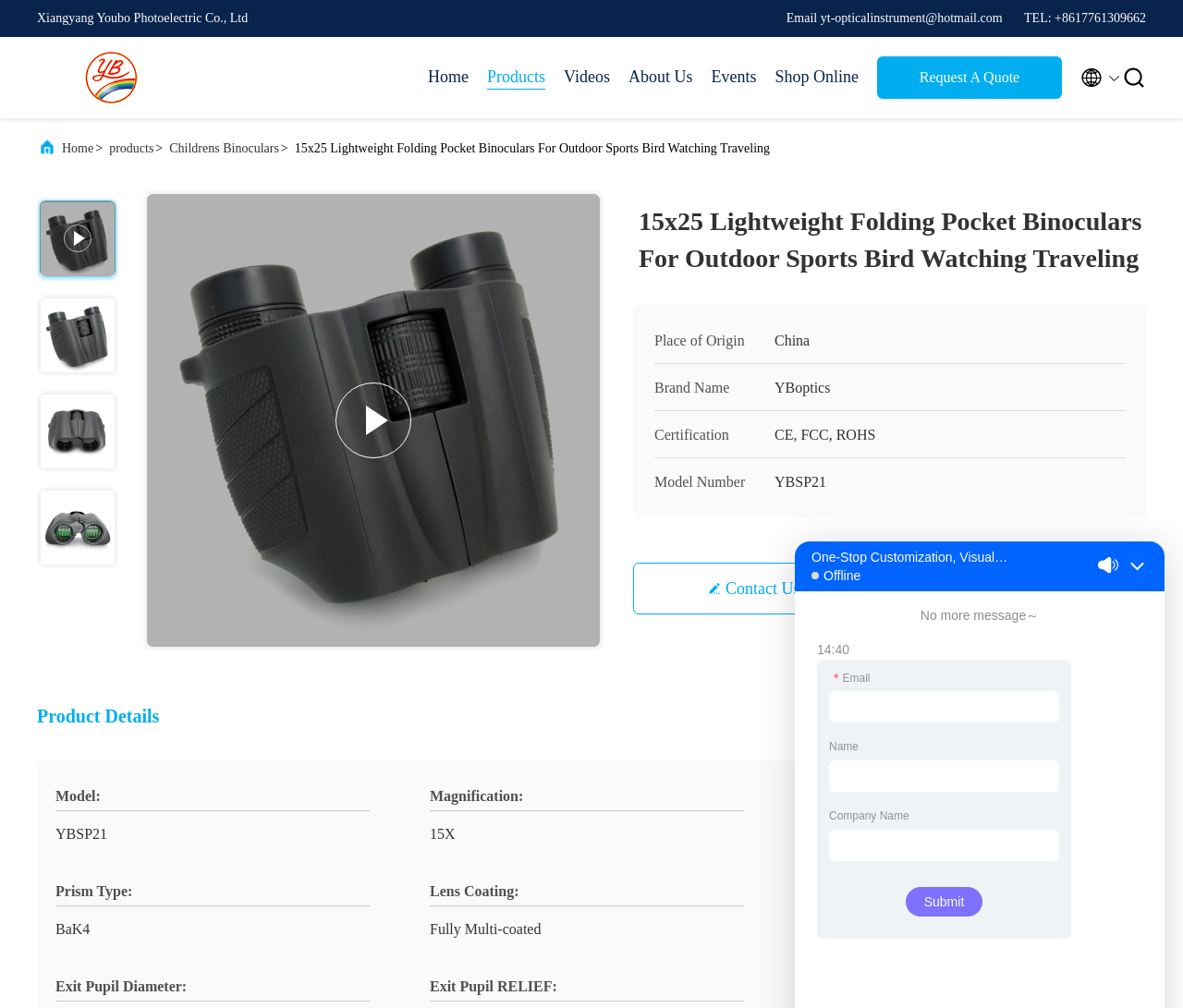Please determine the bounding box coordinates of the element's region to click in order to carry out the following instruction: "Click the 'Shop Online' link". The coordinates should be four float numbers between 0 and 1, i.e., [left, top, right, bottom].

[0.655, 0.064, 0.726, 0.089]